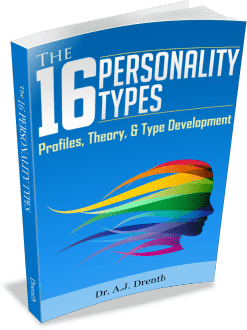Create a detailed narrative that captures the essence of the image.

The image showcases the book titled "The 16 Personality Types: Profiles, Theory, & Type Development," authored by Dr. A.J. Drenth. The cover features a vibrant design with a stylized silhouette of a person’s head, adorned with colorful, flowing strands that represent various personality traits and styles. The title prominently displayed at the top highlights the focus on personality types, suggesting an exploration of profiles, theoretical foundations, and the development of individual character. This book serves as a valuable resource for those interested in understanding personality dynamics and self-discovery through the lens of the 16 distinct personality types.